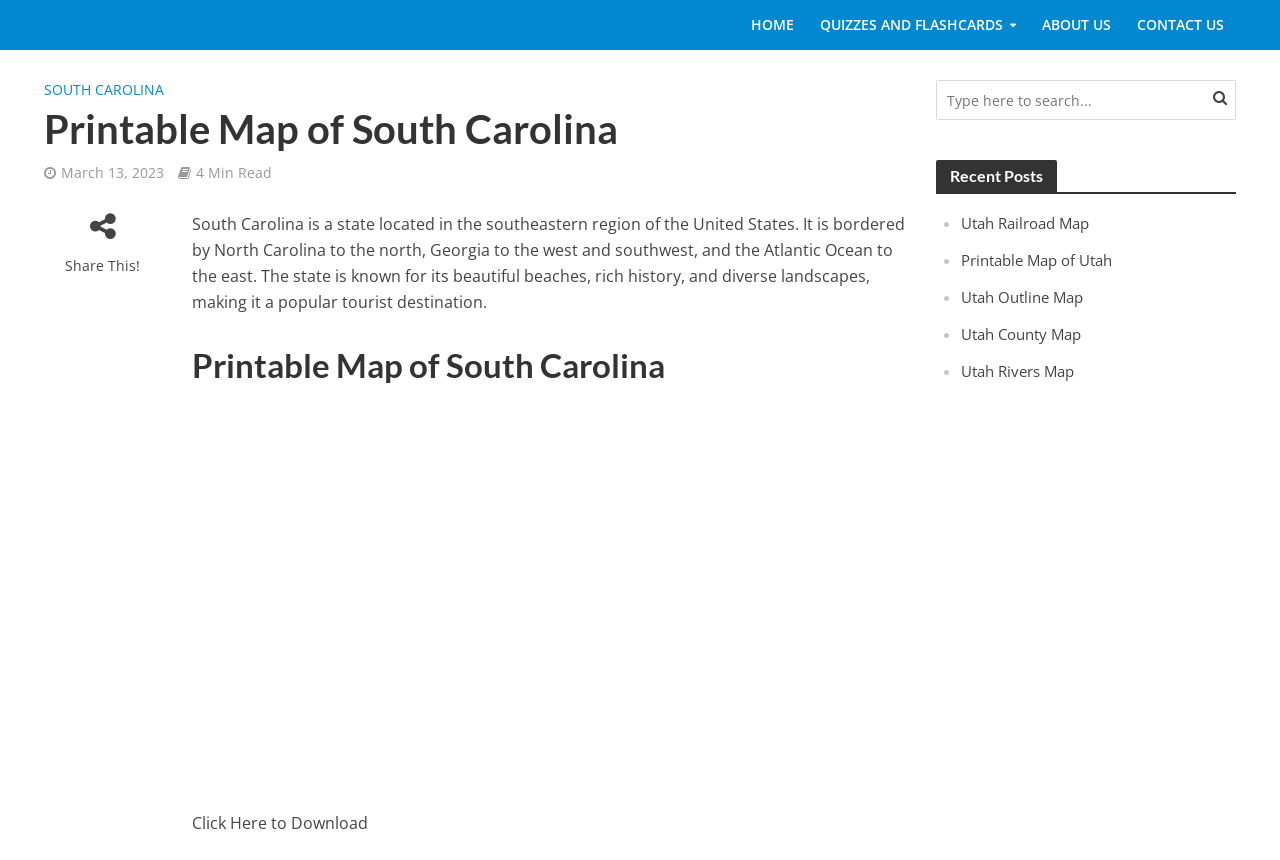How many links are there in the 'Recent Posts' section?
Answer the question with a single word or phrase by looking at the picture.

5